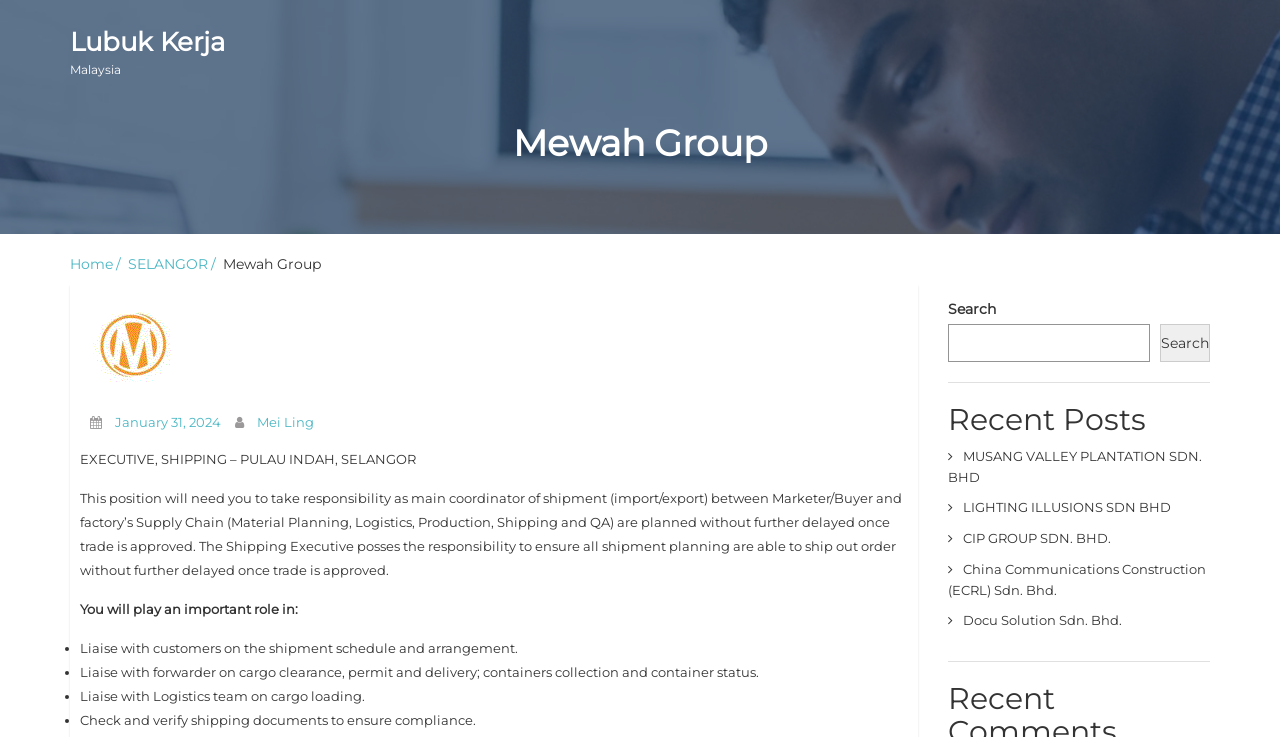What is the job title of the executive?
Please answer the question with as much detail as possible using the screenshot.

The job title is inferred from the job description, which mentions 'This position will need you to take responsibility as main coordinator of shipment...' and 'The Shipping Executive posses the responsibility...'. The job title is not explicitly stated, but based on the context, it can be inferred as Shipping Executive.